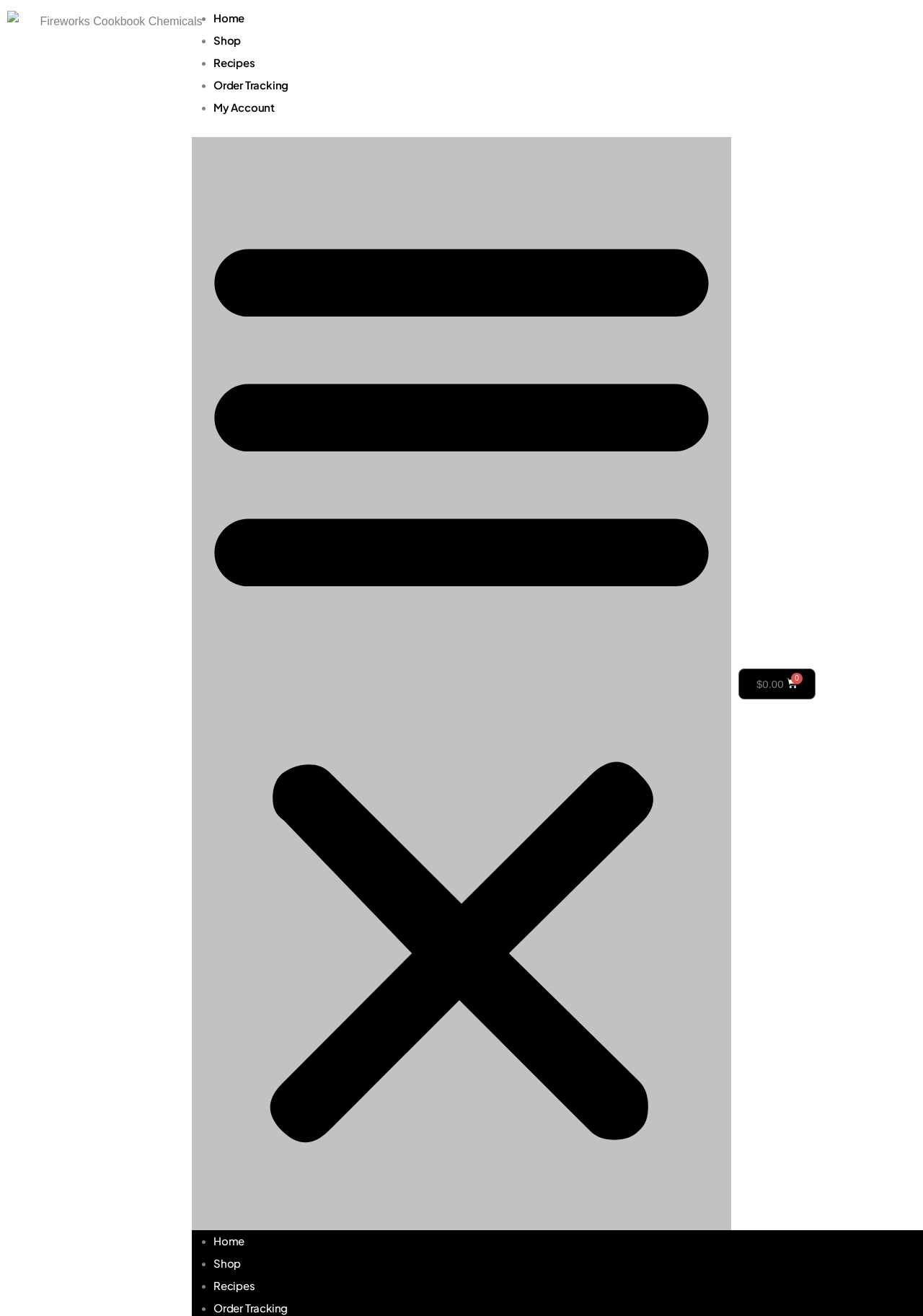Give a one-word or short-phrase answer to the following question: 
How many navigation links are there?

5